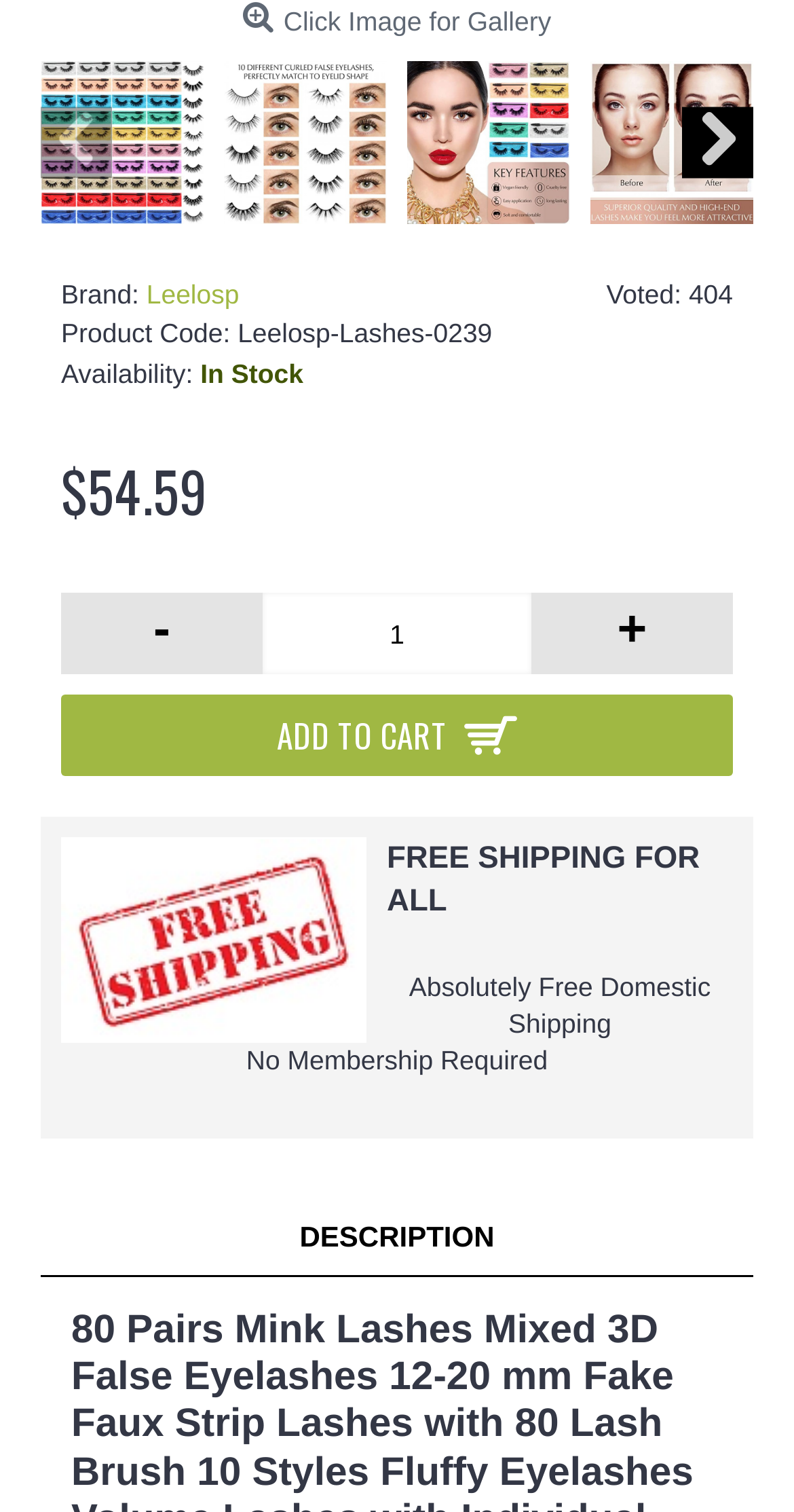Please identify the bounding box coordinates of the element on the webpage that should be clicked to follow this instruction: "View product details". The bounding box coordinates should be given as four float numbers between 0 and 1, formatted as [left, top, right, bottom].

[0.051, 0.04, 0.256, 0.148]